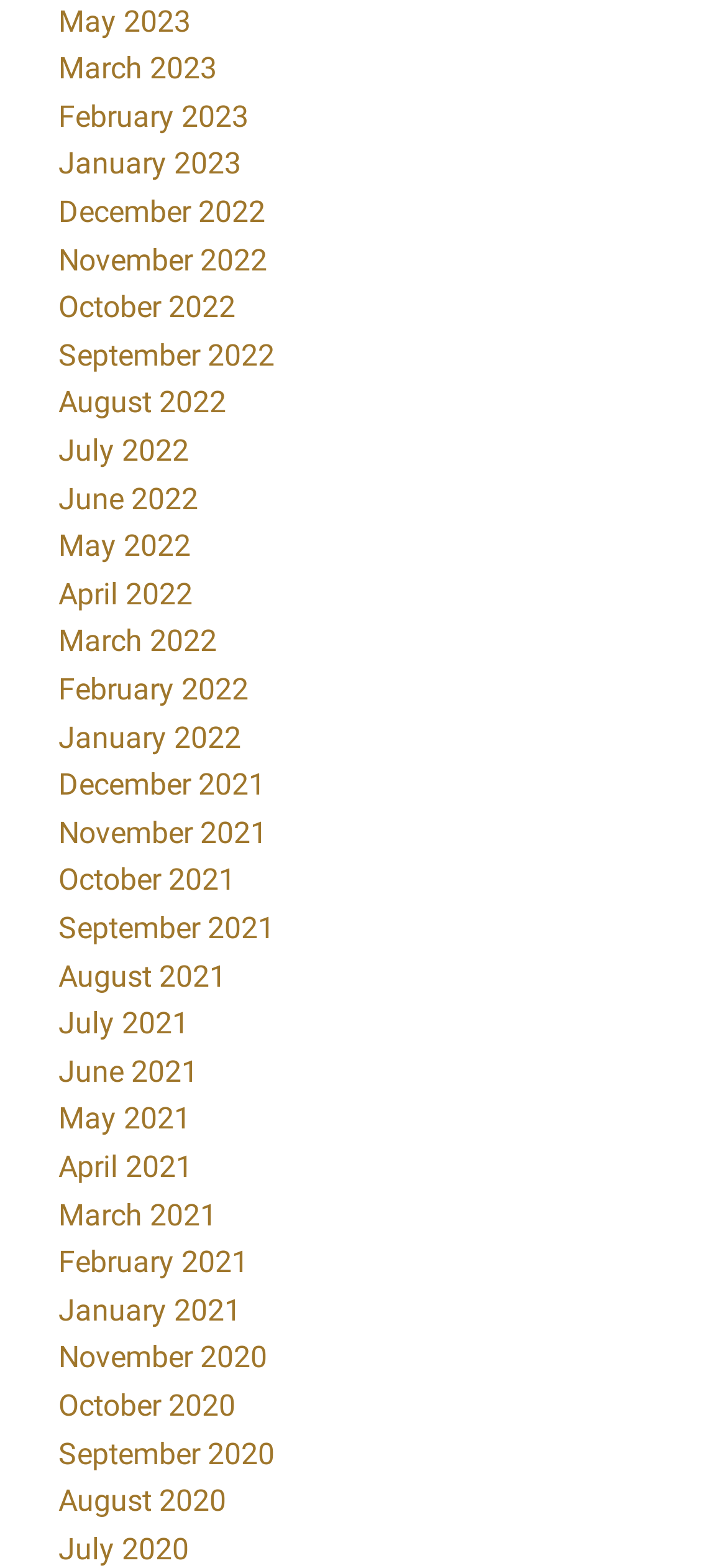Find and indicate the bounding box coordinates of the region you should select to follow the given instruction: "Browse November 2020".

[0.08, 0.854, 0.367, 0.877]